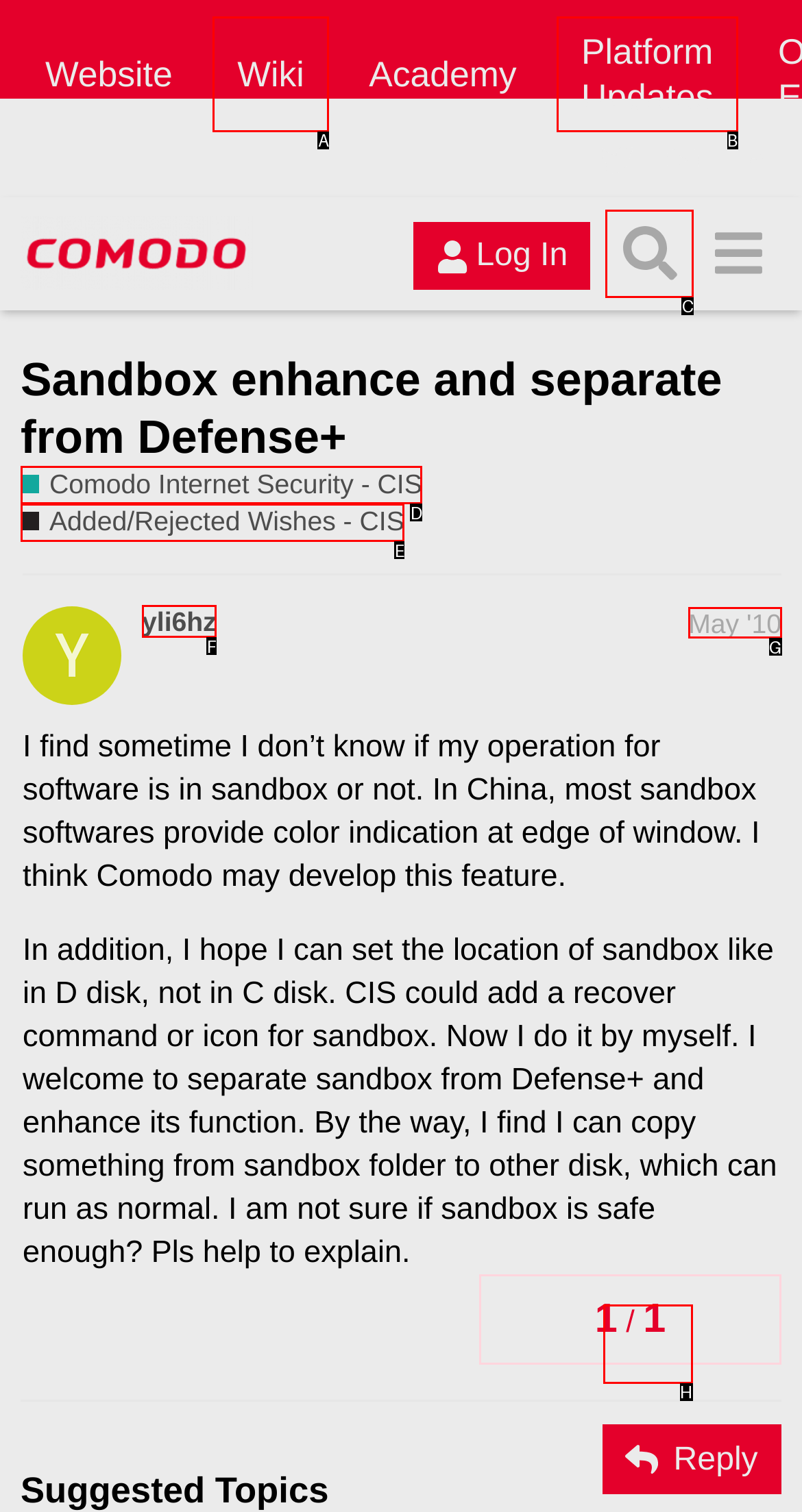Determine which HTML element best suits the description: Platform Updates. Reply with the letter of the matching option.

B